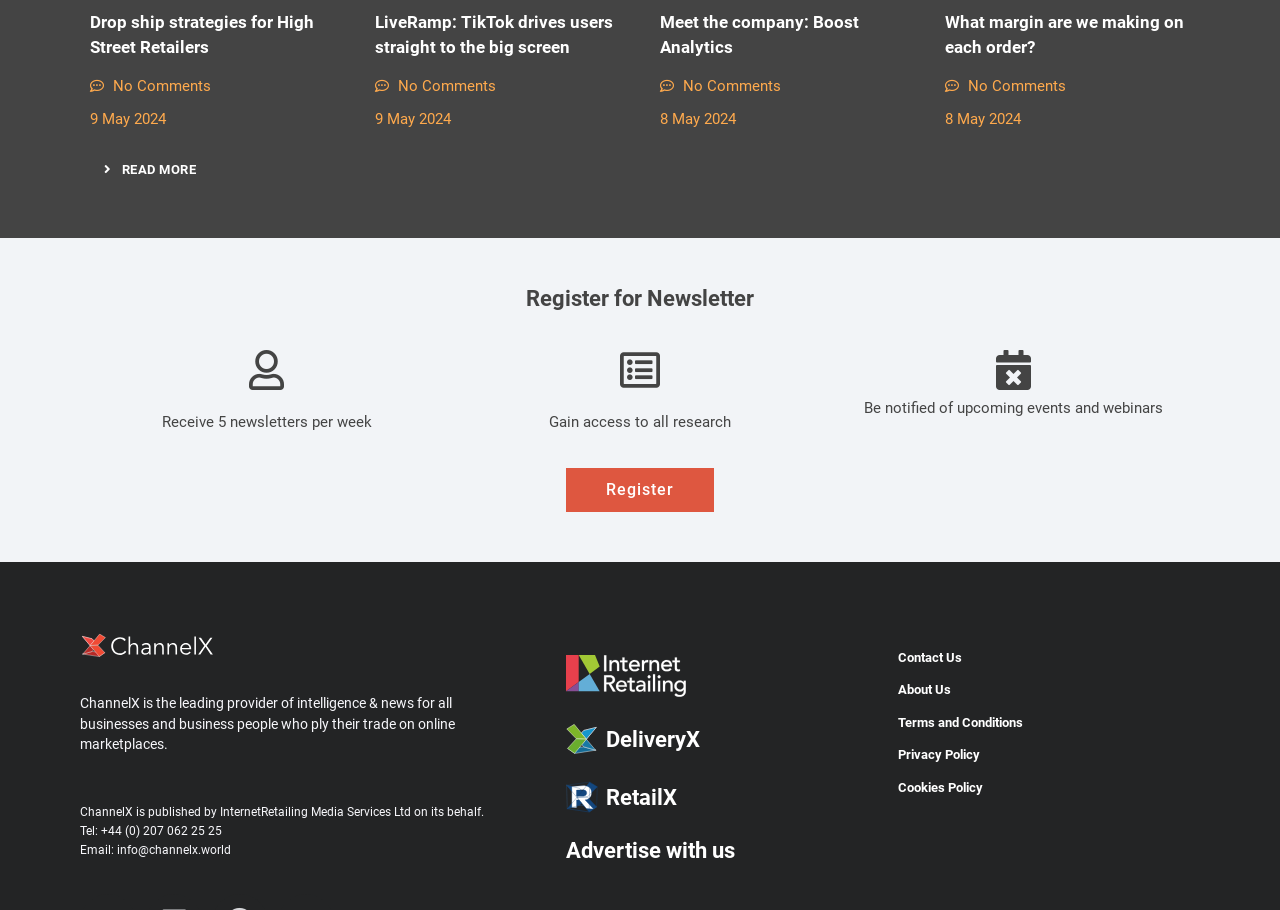Find the bounding box coordinates for the area you need to click to carry out the instruction: "Read more about Drop ship strategies for High Street Retailers". The coordinates should be four float numbers between 0 and 1, indicated as [left, top, right, bottom].

[0.07, 0.011, 0.262, 0.067]